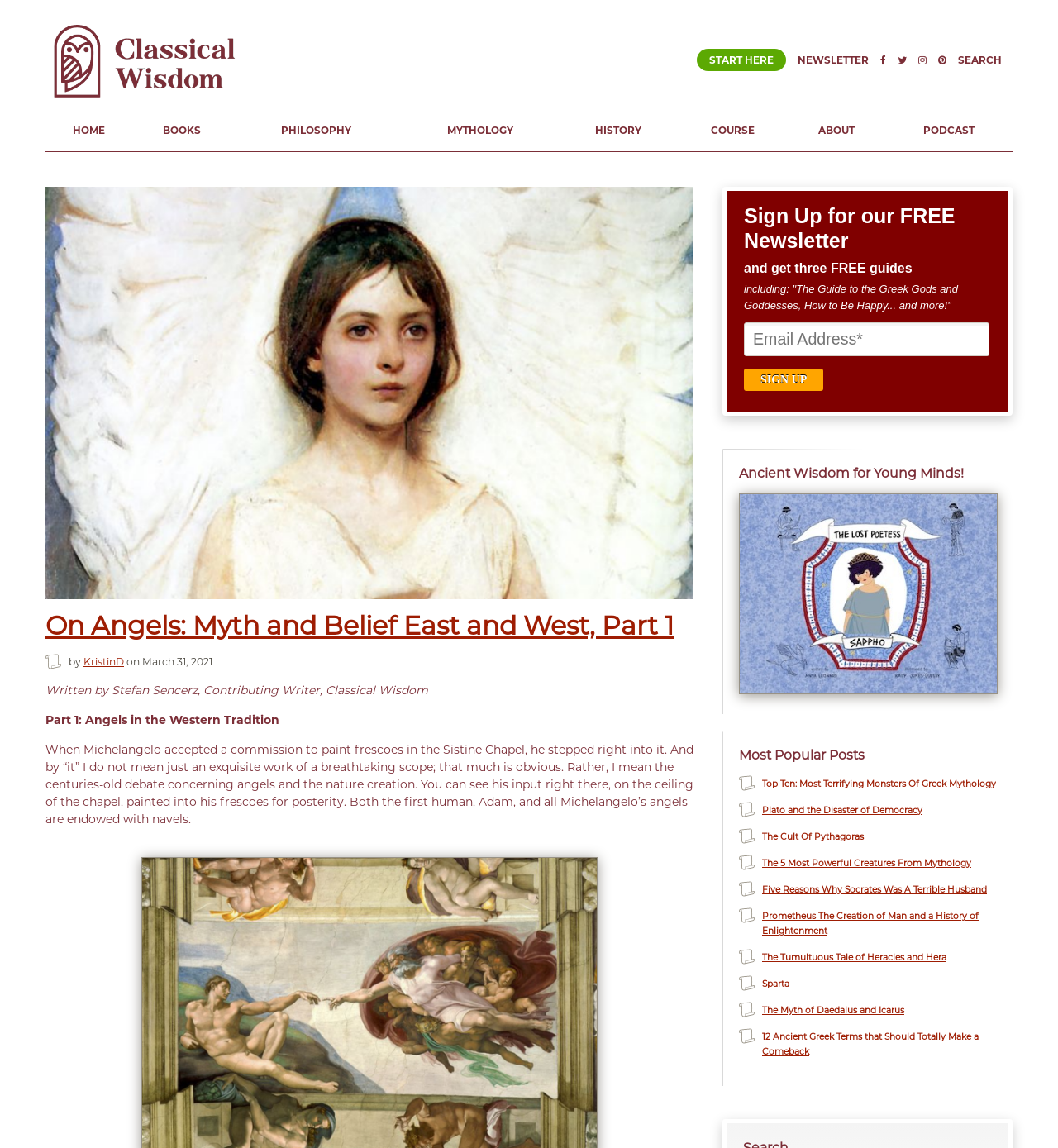Using the description: "The Cult Of Pythagoras", determine the UI element's bounding box coordinates. Ensure the coordinates are in the format of four float numbers between 0 and 1, i.e., [left, top, right, bottom].

[0.72, 0.724, 0.816, 0.733]